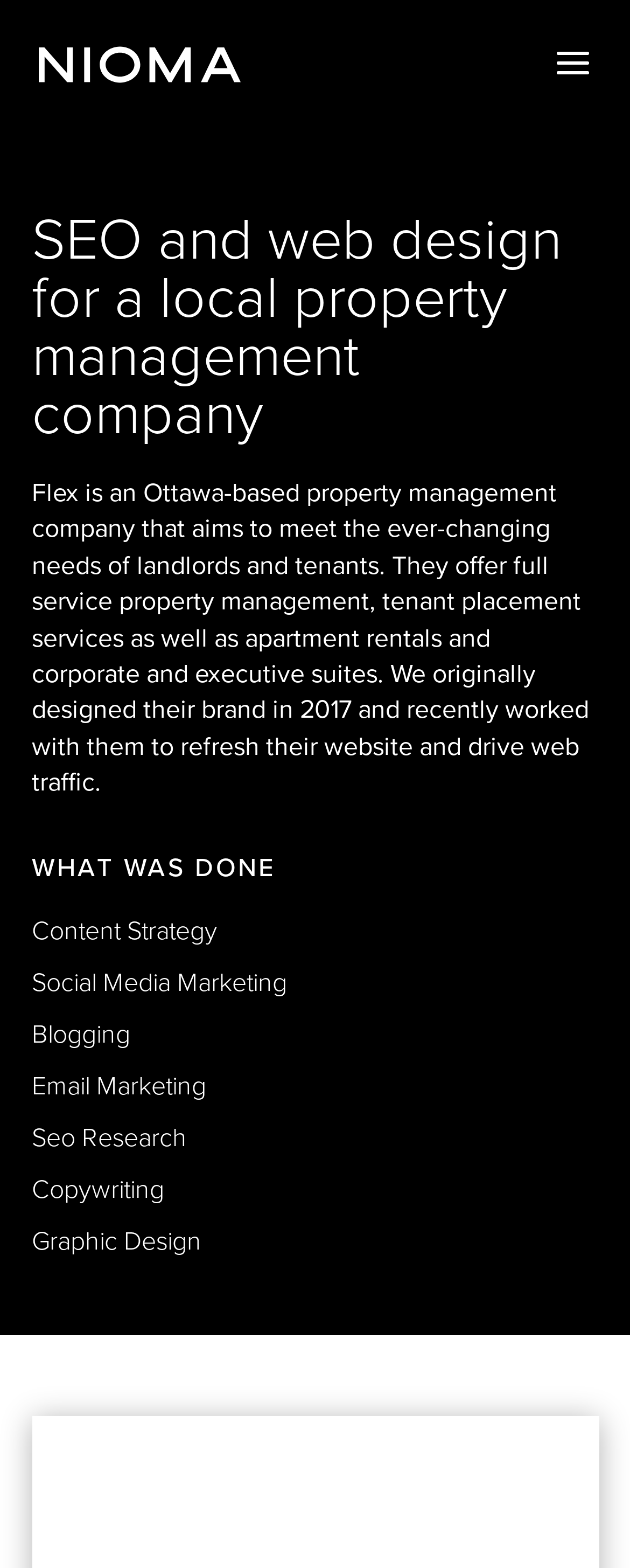Based on the visual content of the image, answer the question thoroughly: What type of company is Flex?

The answer can be found by reading the StaticText element that describes Flex as 'an Ottawa-based property management company that aims to meet the ever-changing needs of landlords and tenants'.